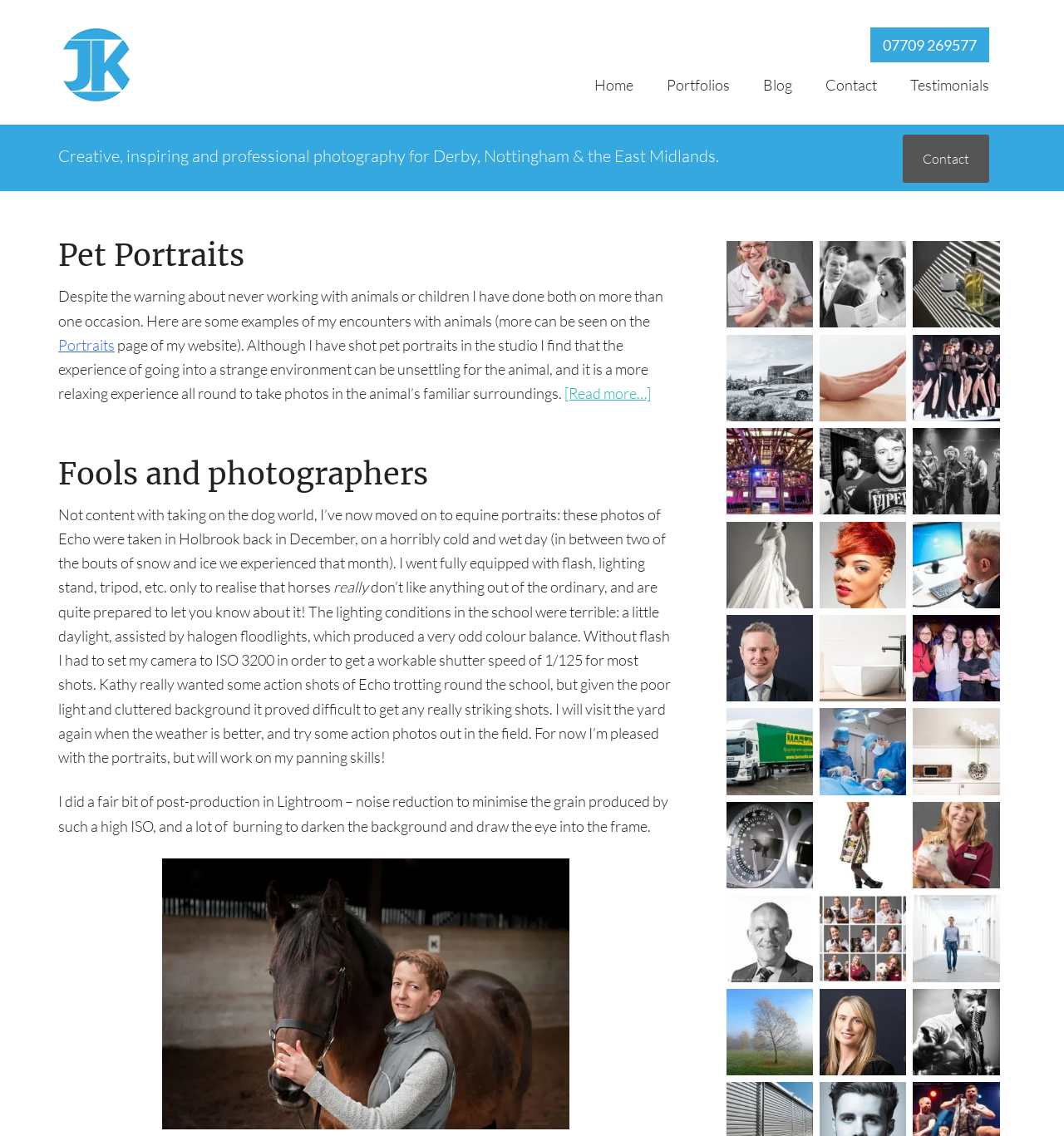Please determine the bounding box coordinates of the element's region to click in order to carry out the following instruction: "Read more about 'Pet Portraits'". The coordinates should be four float numbers between 0 and 1, i.e., [left, top, right, bottom].

[0.53, 0.338, 0.612, 0.354]